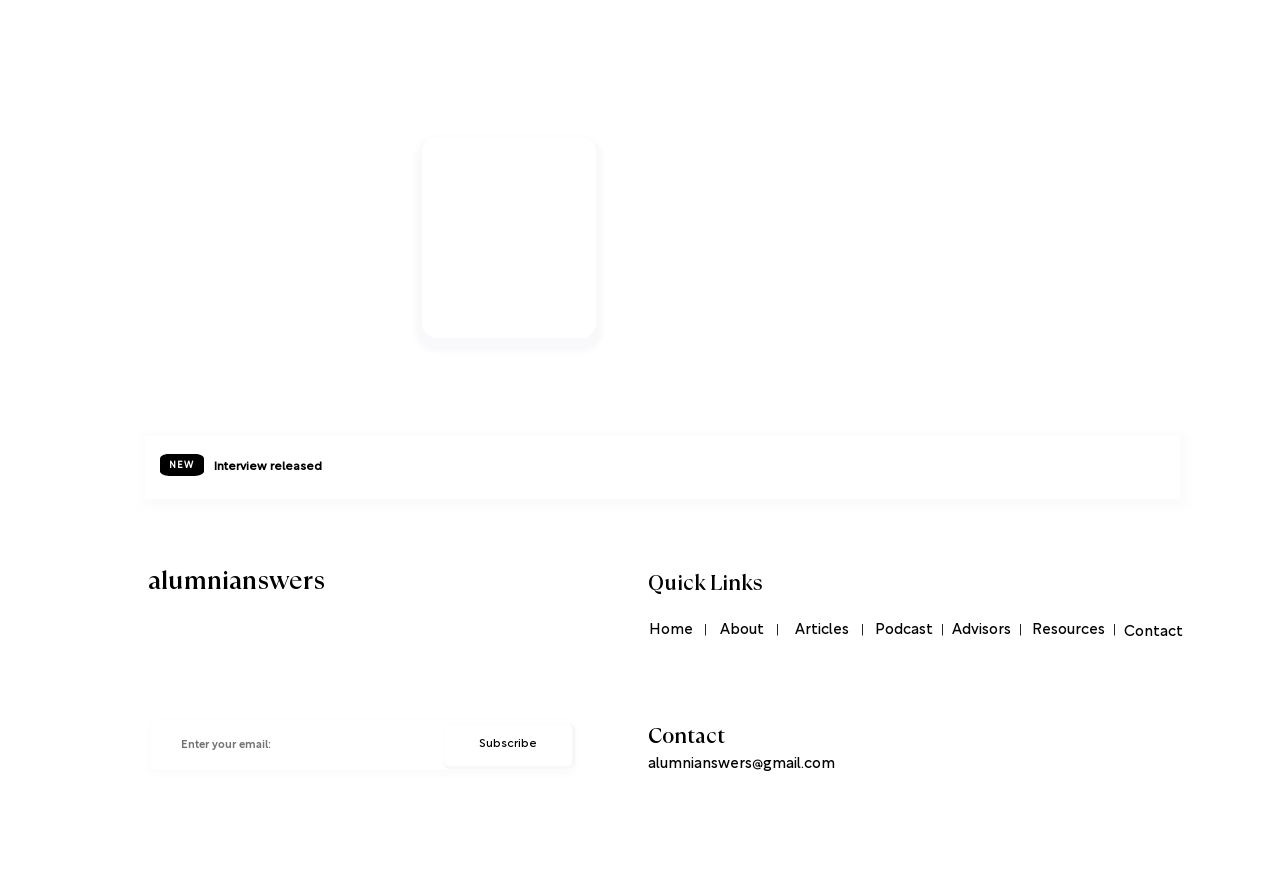How many links are there in the 'Social Bar' section?
Please use the visual content to give a single word or phrase answer.

2